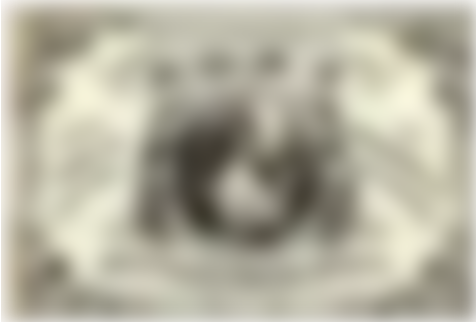Describe the scene in the image with detailed observations.

The image features a vintage label for "California Port" from the 1880s. It is intricately designed, showcasing a central illustration flanked by ornate decorations typical of the period. The label likely reflects the wine industry of the time, indicating that the port was crafted from a blend of black-skinned grapes. This wine was typically fermented to dryness, sweetened with grape concentrate, and fortified with spirits, complemented by some barrel aging to enhance its character. The caption notes the scholarly reference to Jim Lapsley, Ph.D., emphasizing the historical significance of Zinfandel and the context of California's winemaking heritage during this era.